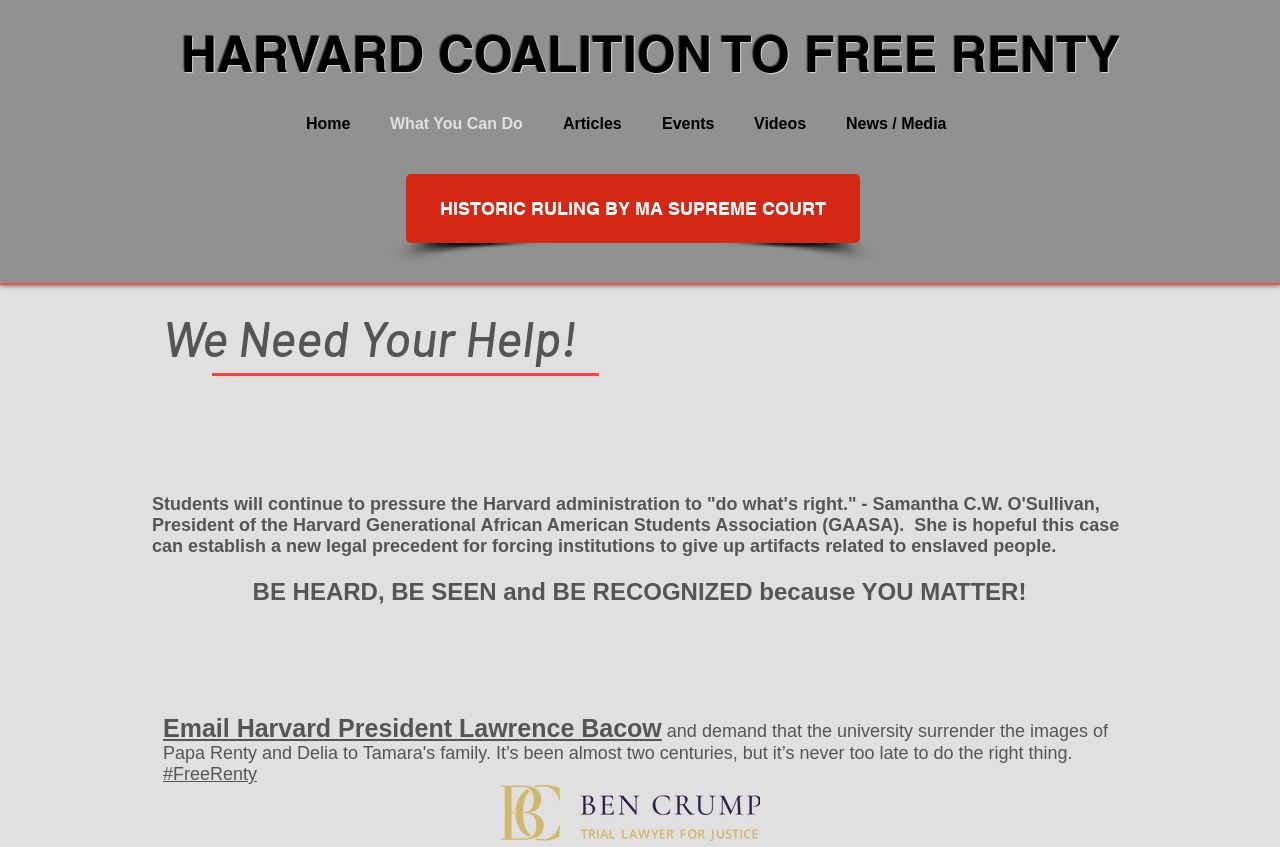What is the call to action mentioned on the webpage?
Please give a detailed and elaborate answer to the question based on the image.

I found the answer by looking at the link element with the text 'Email Harvard President Lawrence Bacow' which is located below the quote by Samantha C.W. O'Sullivan.